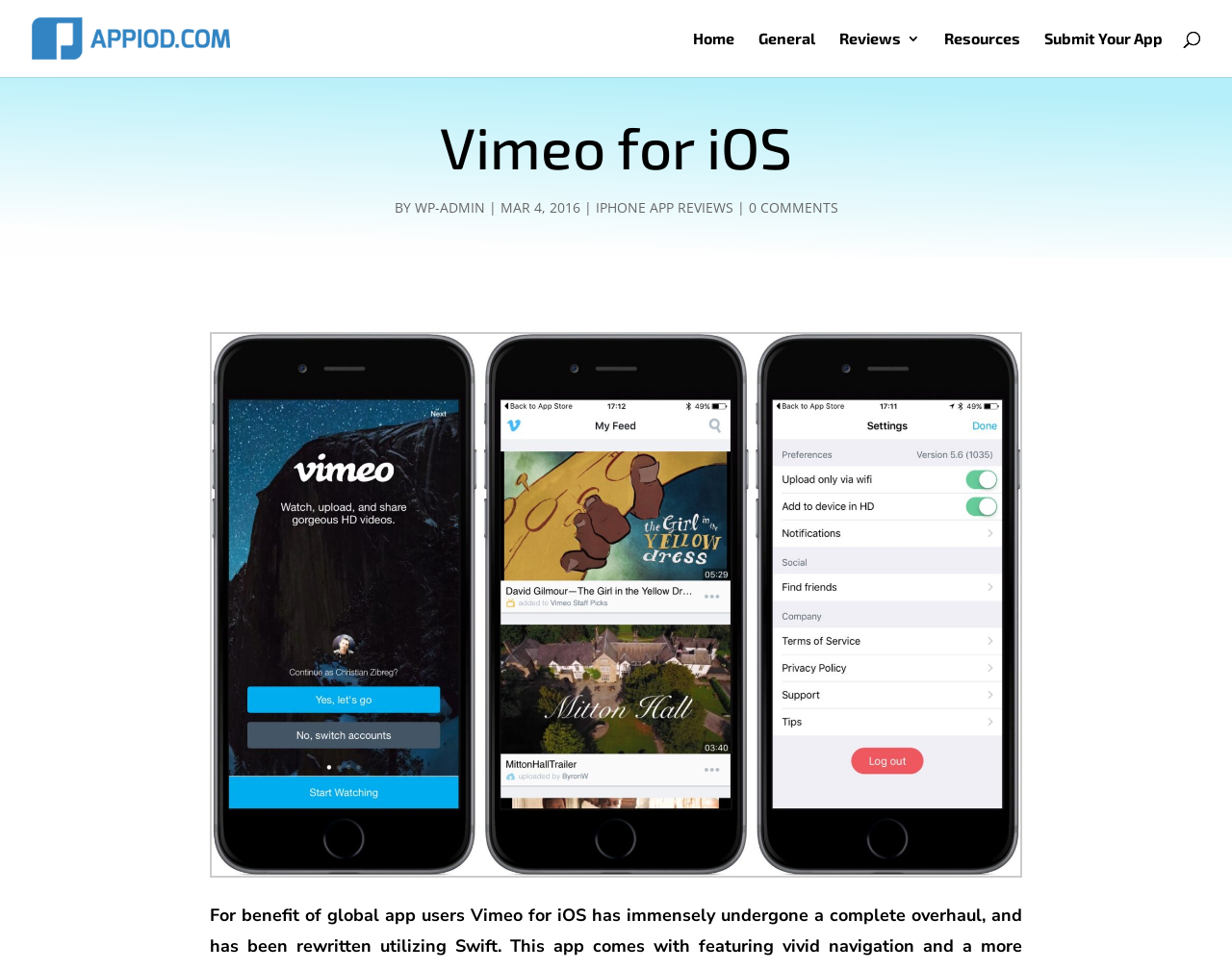Provide your answer to the question using just one word or phrase: When was the app review published?

MAR 4, 2016